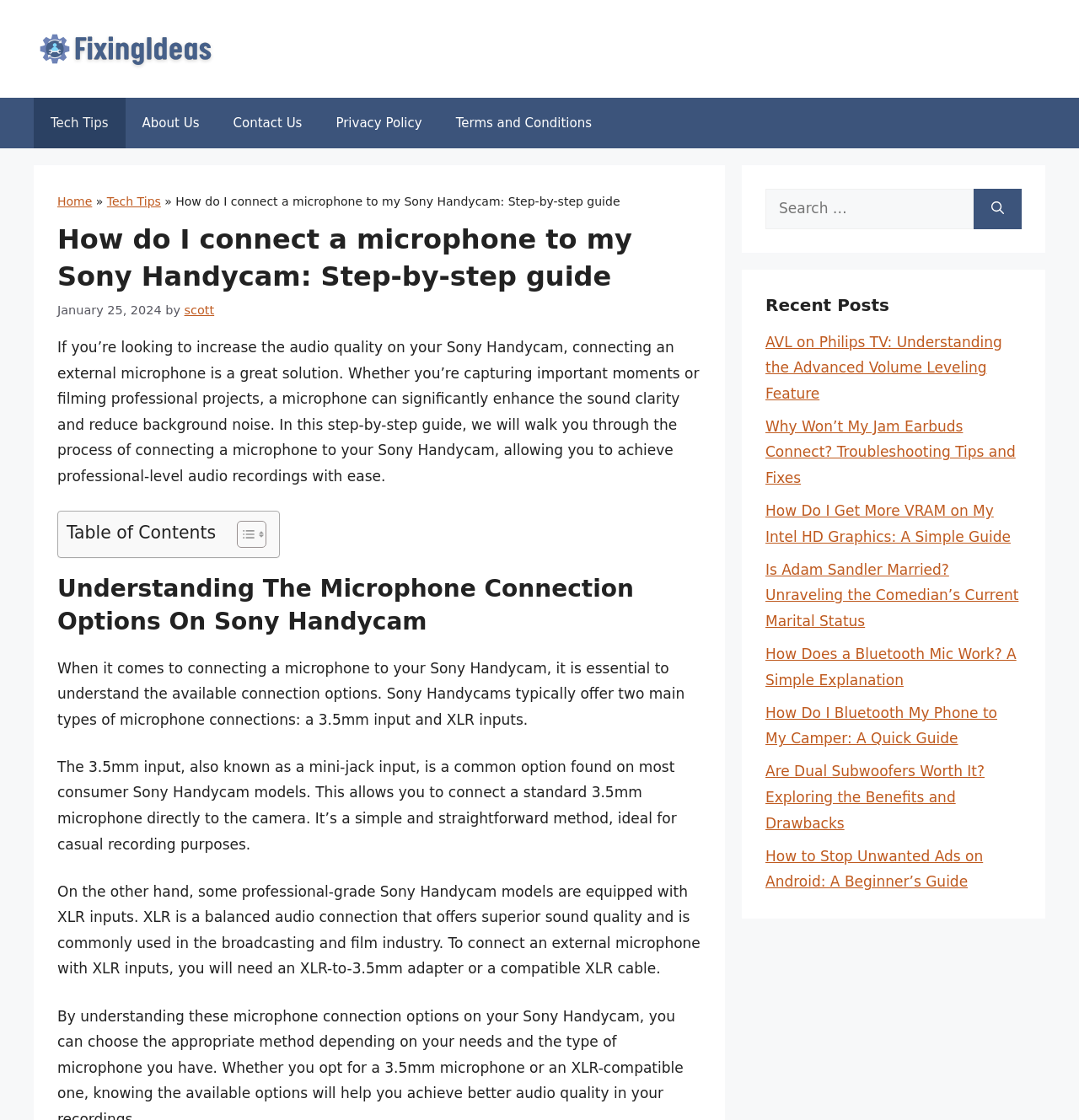Kindly determine the bounding box coordinates of the area that needs to be clicked to fulfill this instruction: "Read the 'How do I connect a microphone to my Sony Handycam: Step-by-step guide' article".

[0.053, 0.197, 0.65, 0.264]